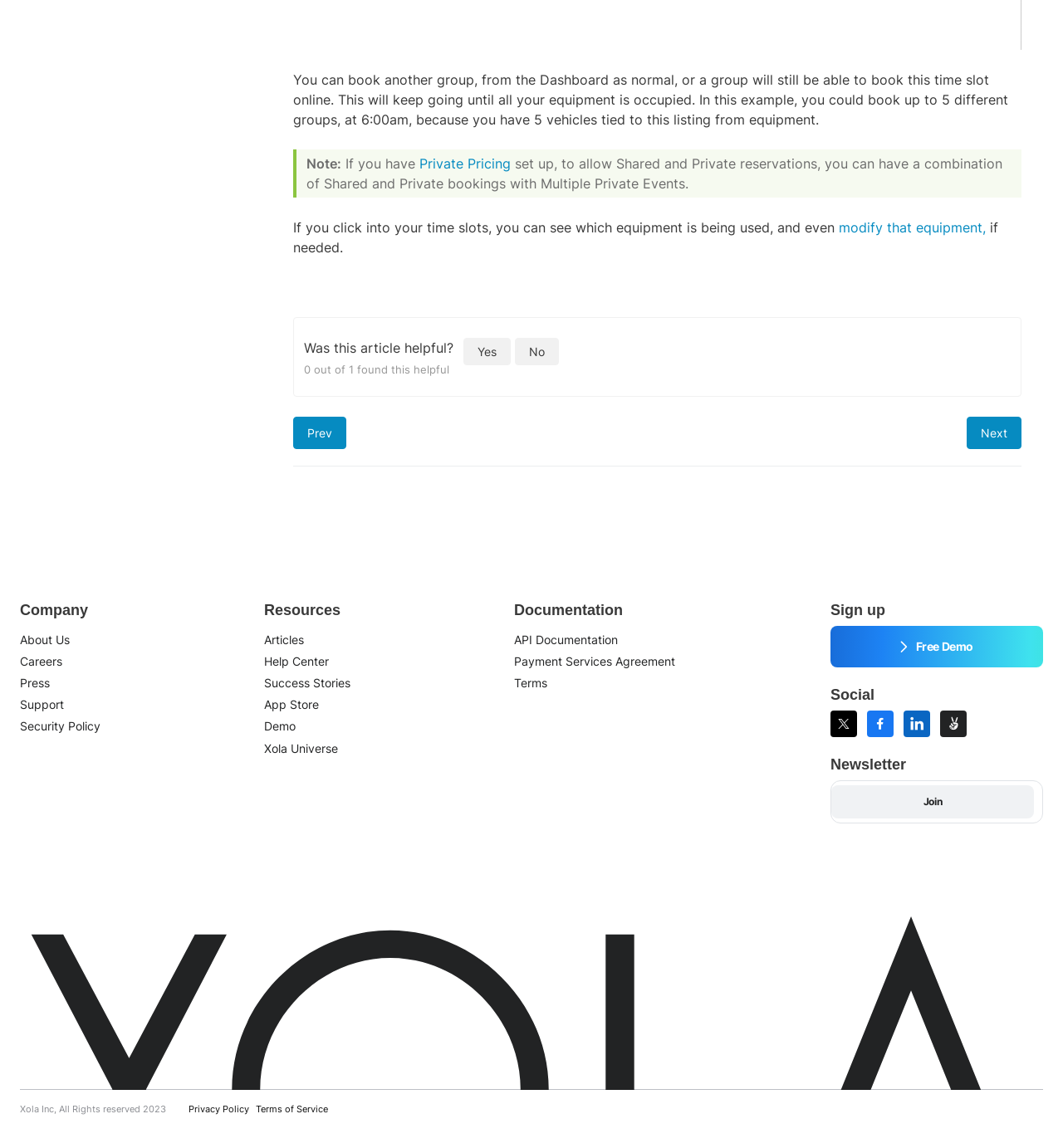What is the purpose of the 'Prev' and 'Next' links?
Please analyze the image and answer the question with as much detail as possible.

The 'Prev' and 'Next' links are likely used to navigate through a series of articles or pages, allowing the user to move to the previous or next article in the sequence.